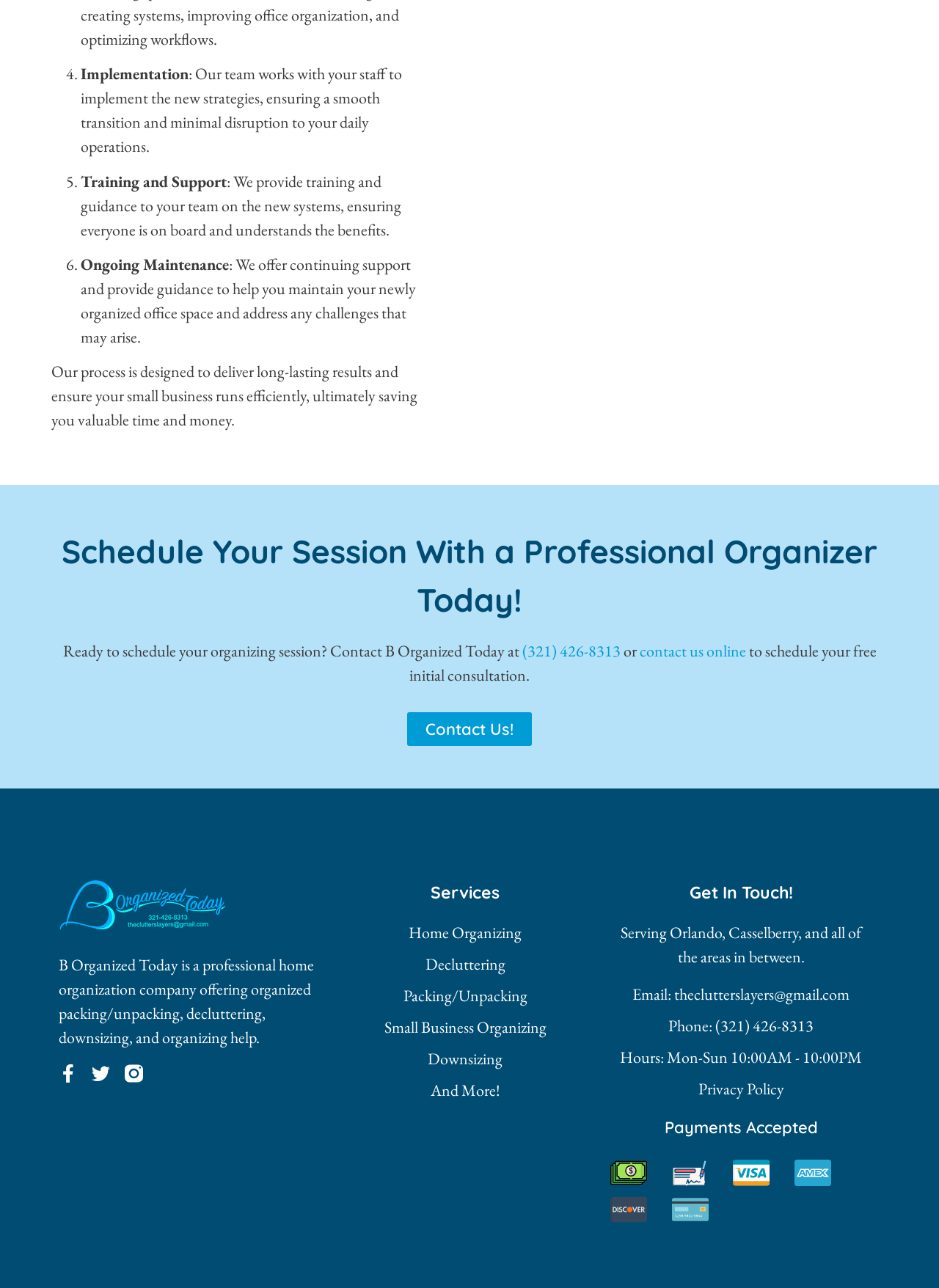Specify the bounding box coordinates of the element's area that should be clicked to execute the given instruction: "Click the 'Facebook-f' social media link". The coordinates should be four float numbers between 0 and 1, i.e., [left, top, right, bottom].

[0.062, 0.826, 0.082, 0.841]